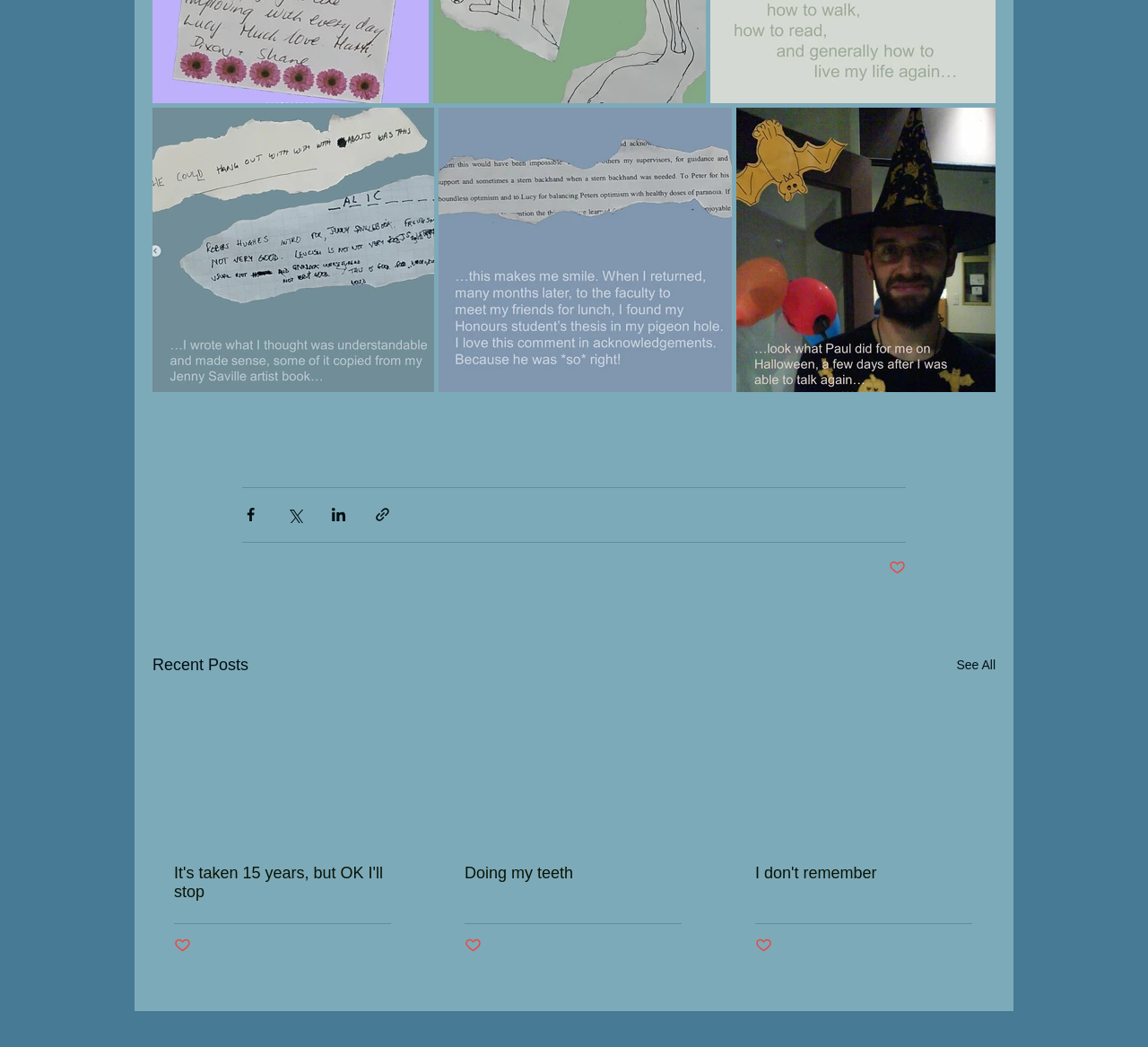What is the purpose of the buttons with social media icons?
Using the visual information, answer the question in a single word or phrase.

Share posts